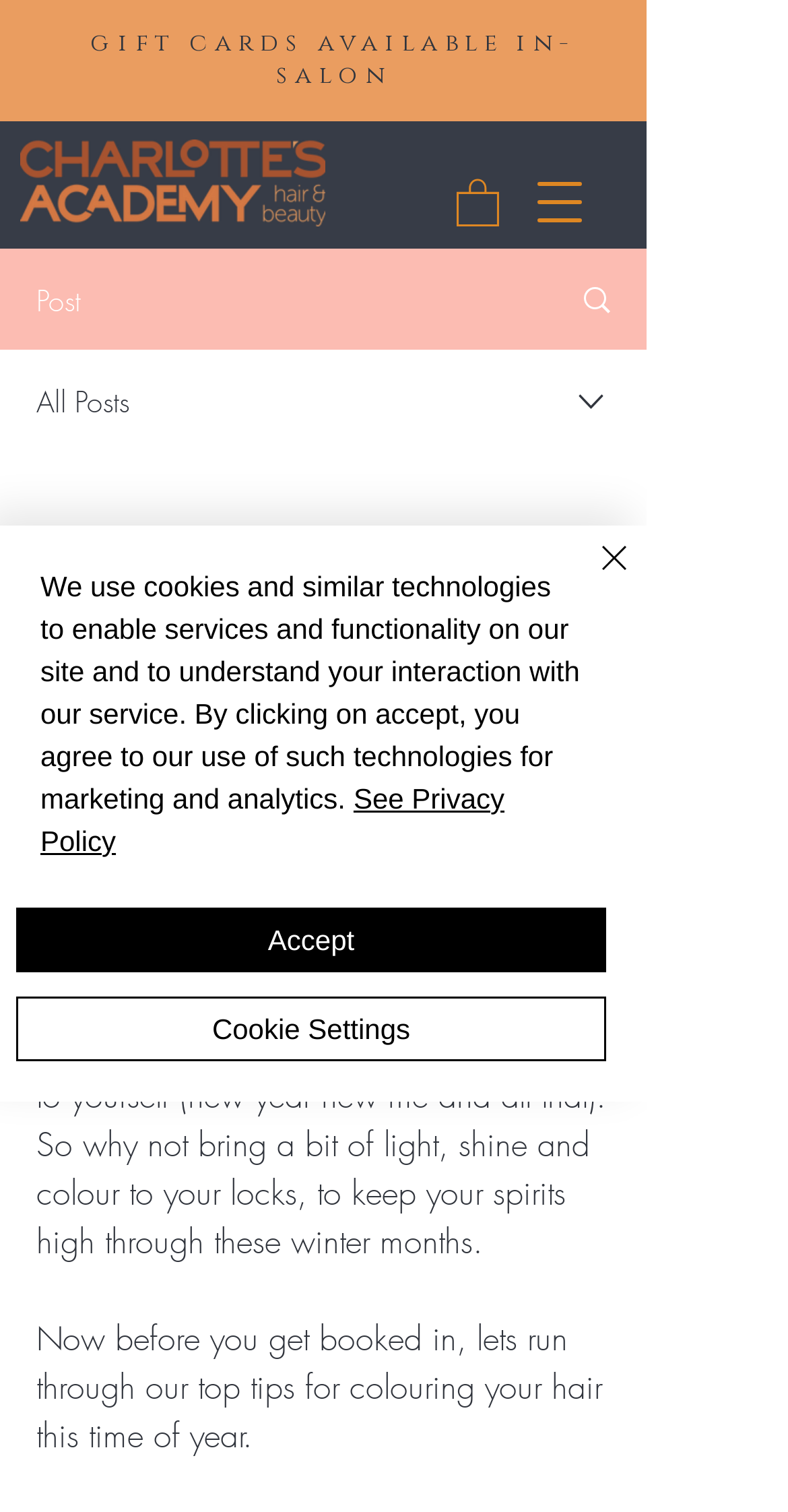What is the purpose of the 'gift cards available in-salon' text?
Answer the question using a single word or phrase, according to the image.

To inform about gift cards